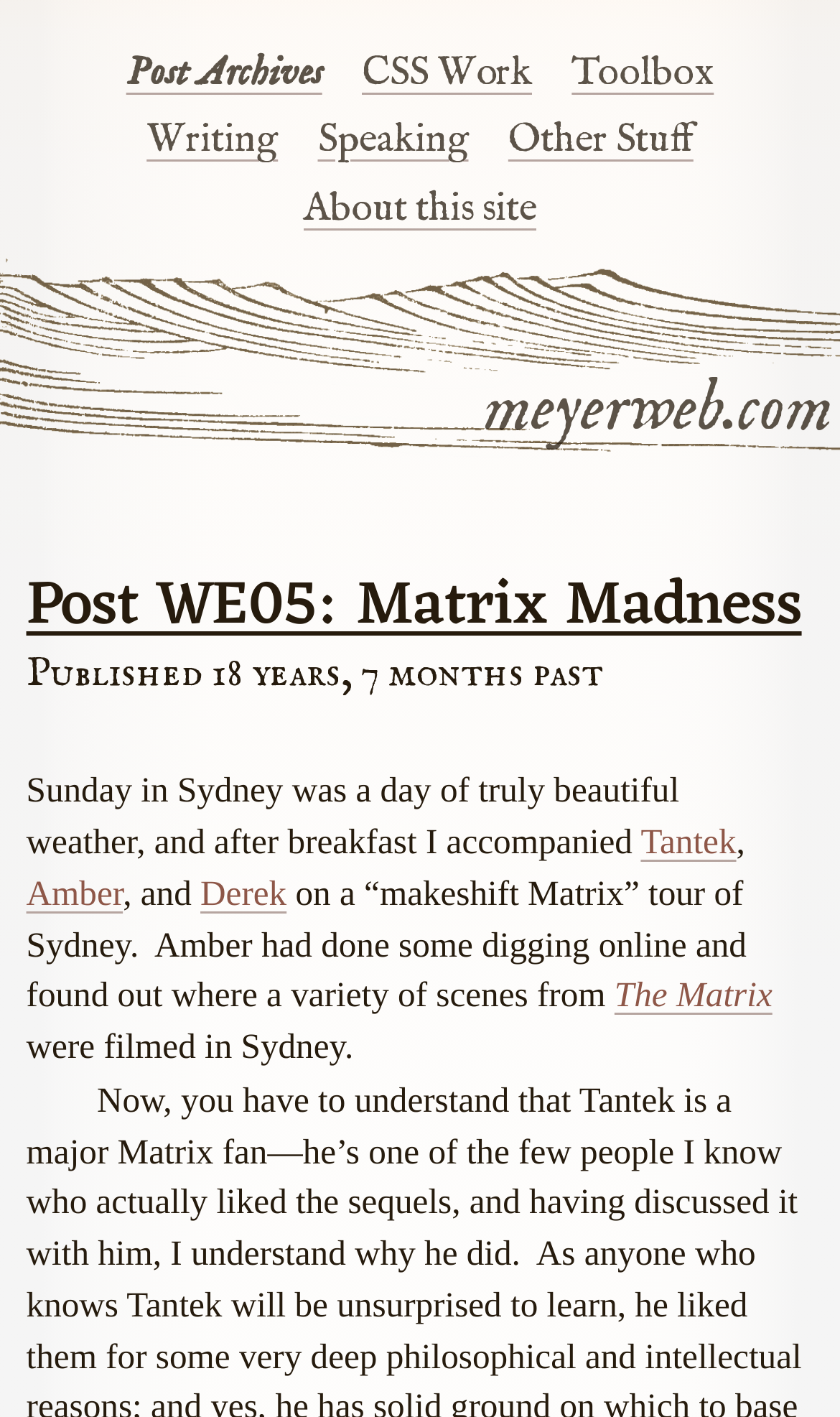What is the weather described in the post?
Please answer using one word or phrase, based on the screenshot.

beautiful